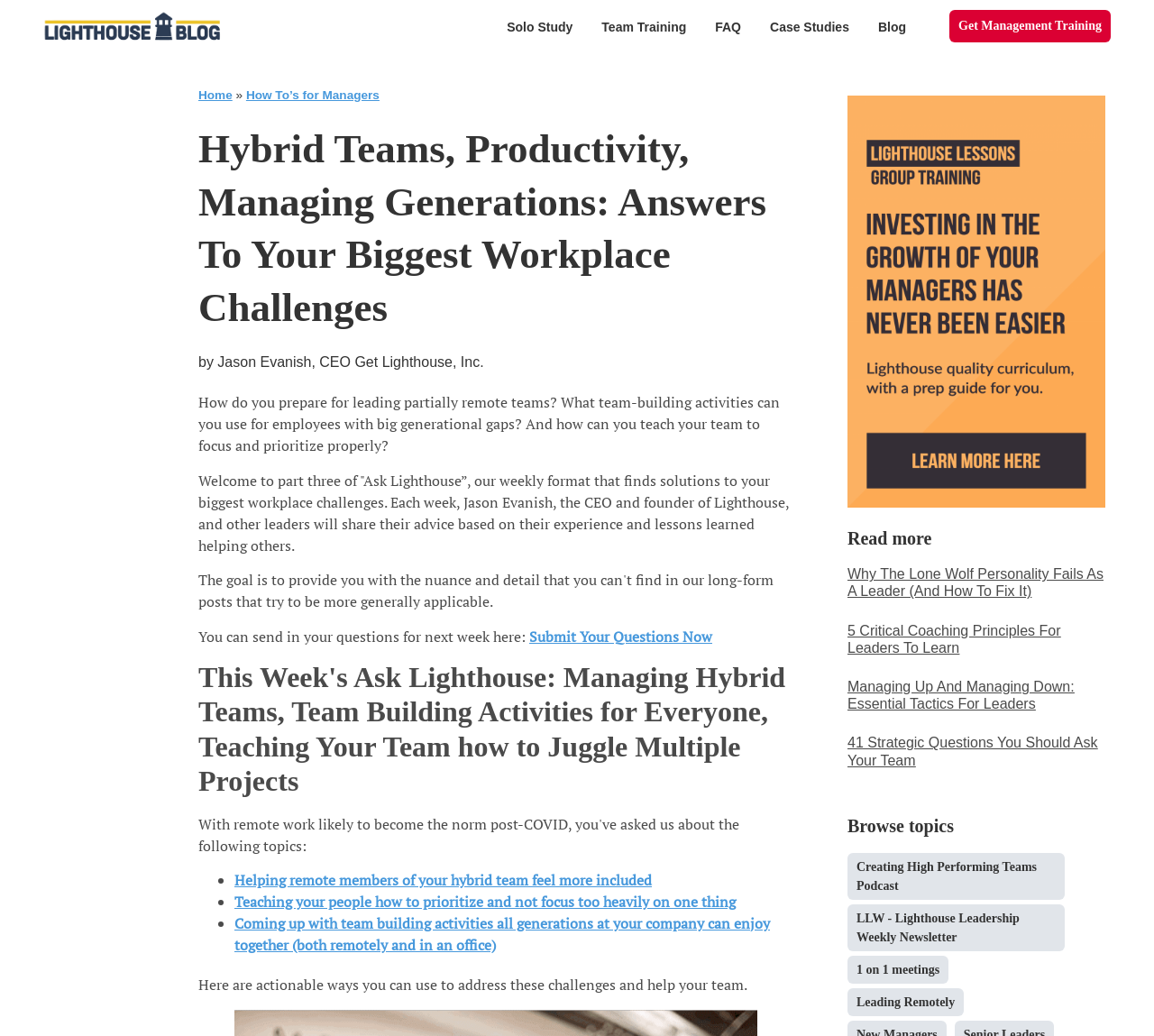Please determine the bounding box coordinates of the element to click on in order to accomplish the following task: "Get Management Training". Ensure the coordinates are four float numbers ranging from 0 to 1, i.e., [left, top, right, bottom].

[0.823, 0.01, 0.962, 0.041]